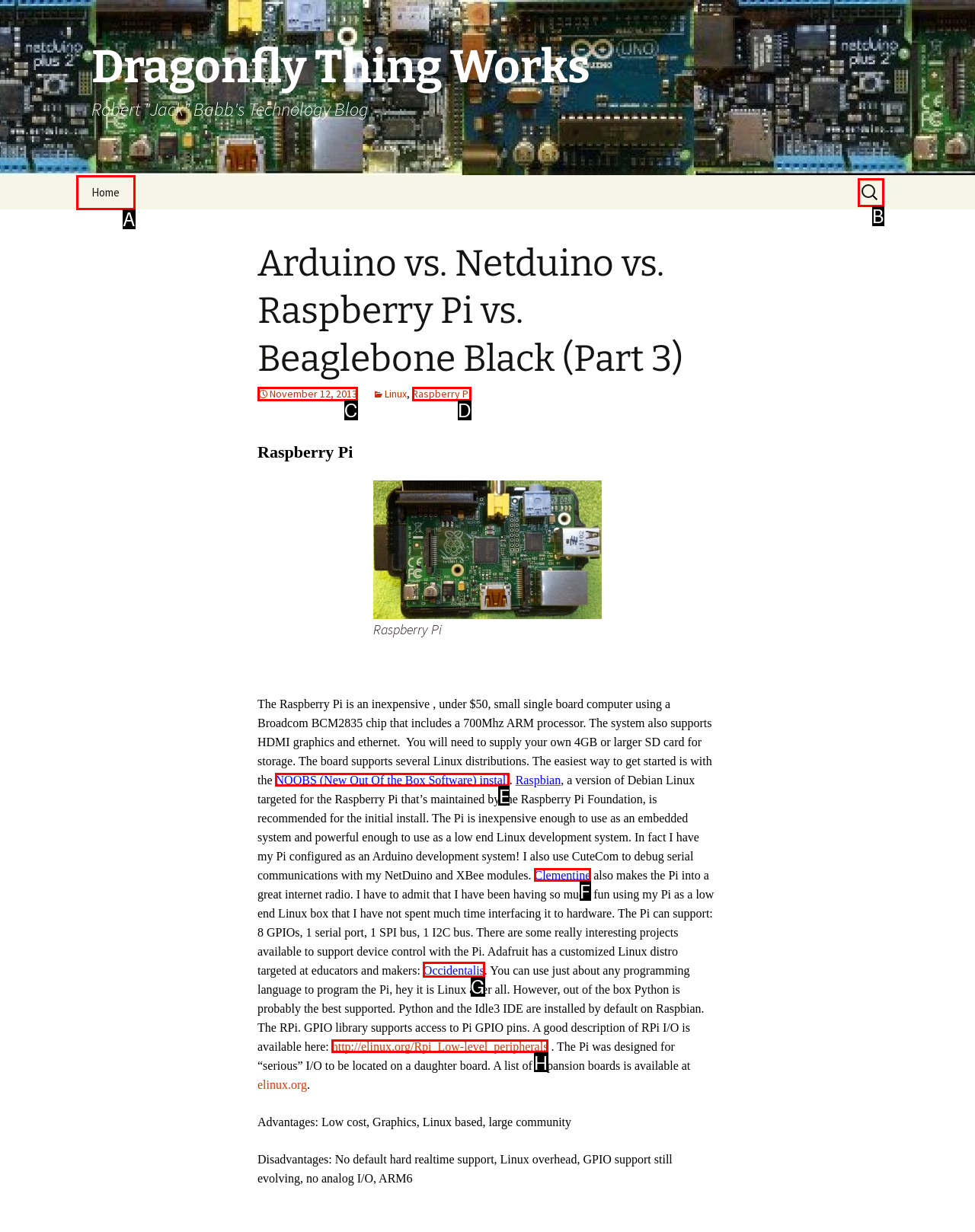Identify which lettered option to click to carry out the task: Learn about 'Occidentalis'. Provide the letter as your answer.

G